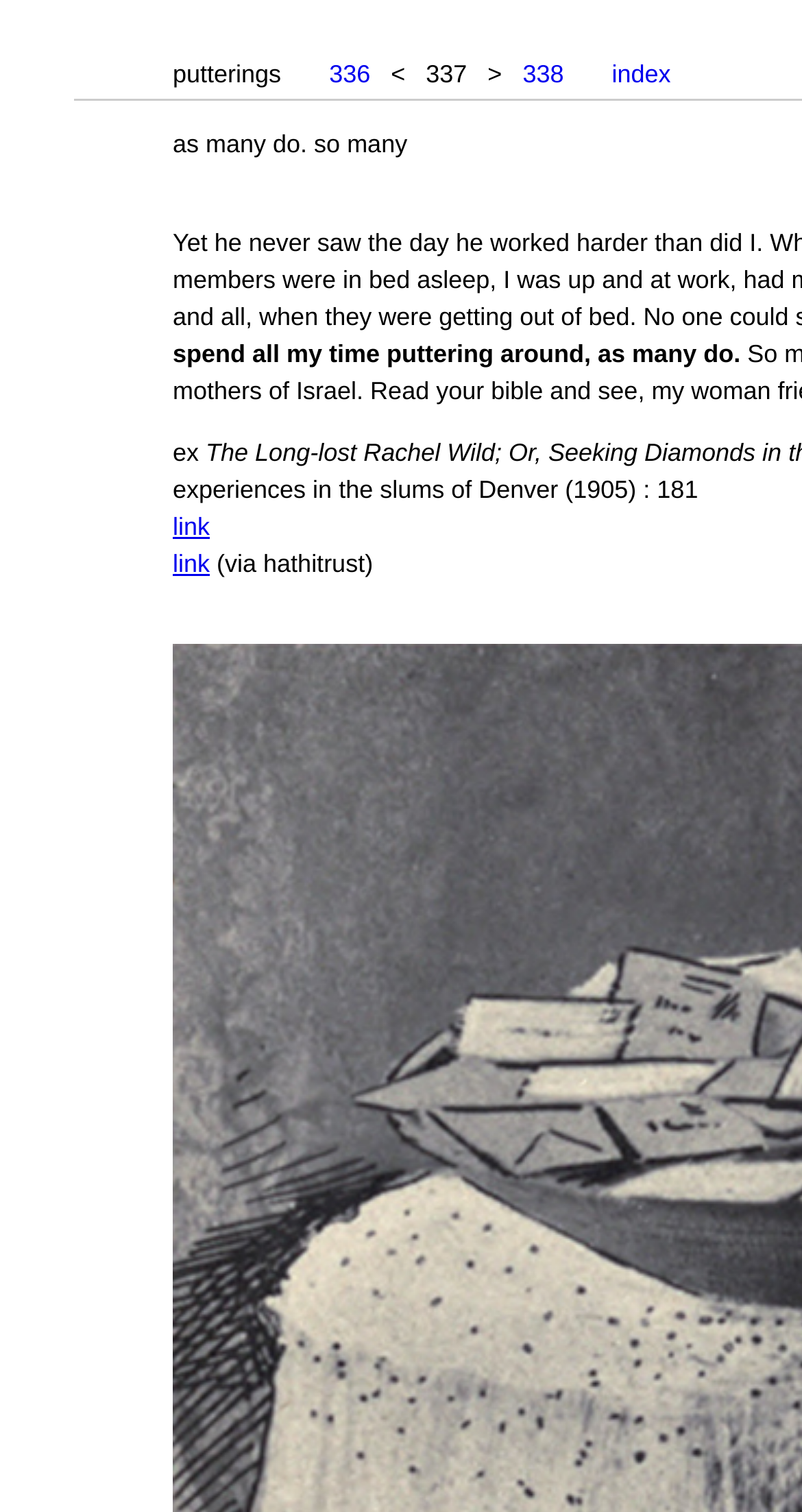How many static text elements are there?
Using the information from the image, answer the question thoroughly.

There are six static text elements in the webpage: 'putterings ', 'as many do. so many', ' ', 'ex', ' ', and '(via hathitrust)'. These elements are scattered throughout the webpage and provide additional context to the links and other elements.